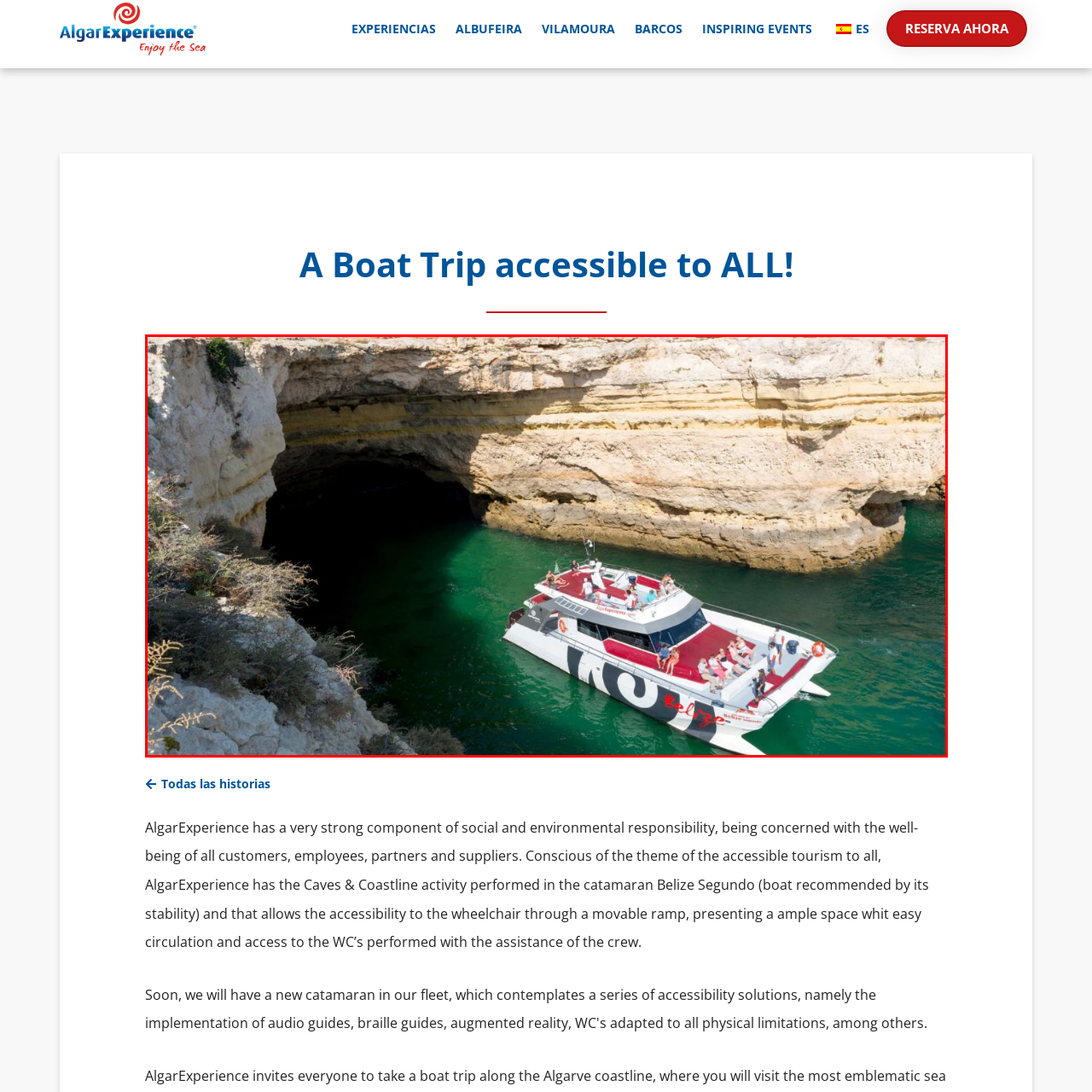Describe thoroughly what is shown in the red-bordered area of the image.

This stunning image captures the catamaran "Belize Segundo" anchored near a dramatic coastal cave along the Algarve region in Portugal. The boat, designed for accessibility, features a spacious deck allowing guests to enjoy picturesque views of the turquoise waters and rugged cliffs. The vibrant colors of the boat contrast beautifully with the natural rock formations, highlighting the region's breathtaking scenery. A small group of passengers can be seen on board, likely engaged in the scenic experience offered by the AlgarExperience, which emphasizes accessibility and comfort for all visitors. The calm waters and bright daylight set the perfect scene for exploration and adventure in this captivating coastal area.